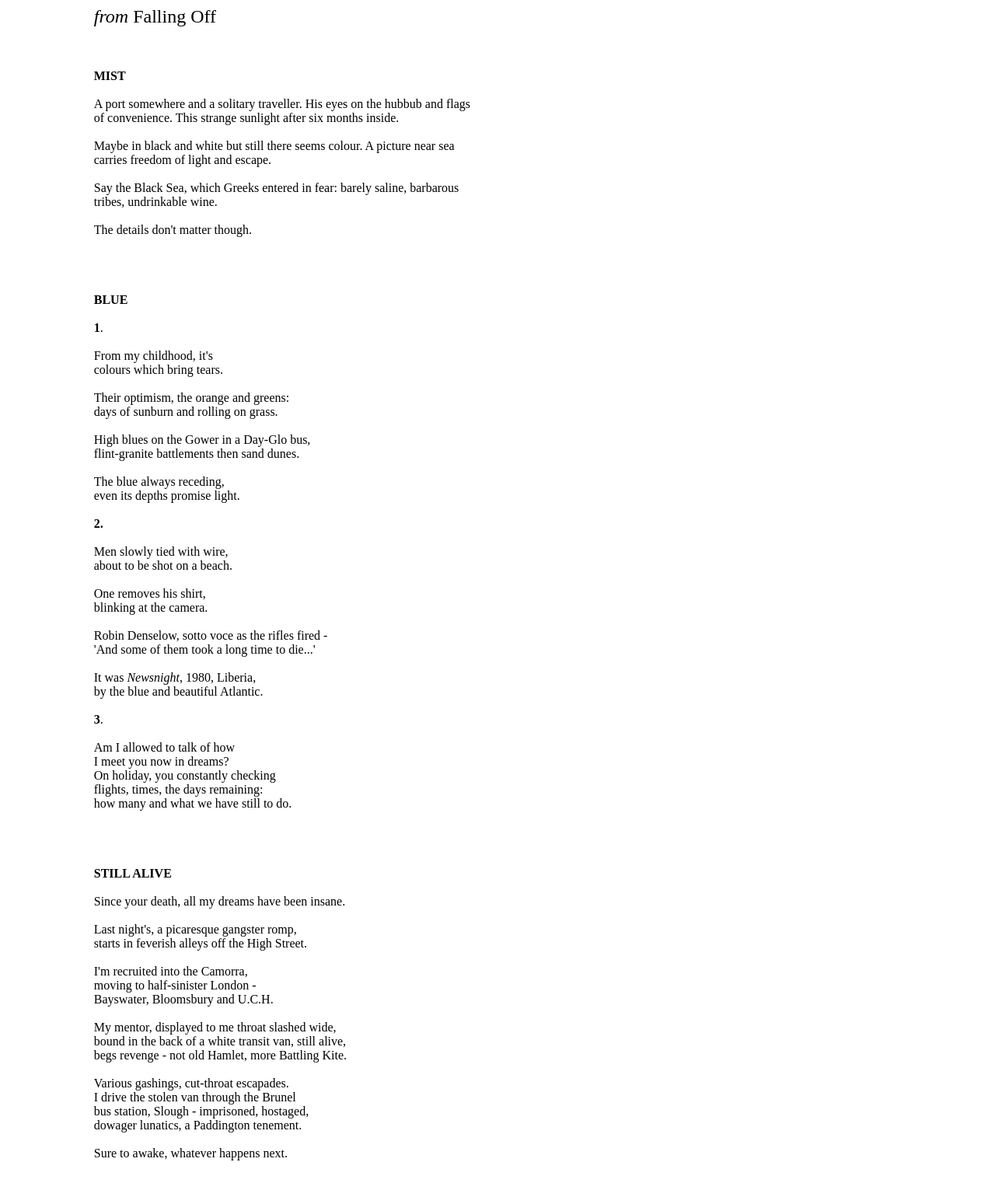Offer a thorough description of the webpage.

This webpage appears to be a poetic and introspective piece, with a focus on themes of memory, loss, and the blurring of reality and dreams. The page is dominated by blocks of text, with no images present.

At the top of the page, the title "MIST" is prominently displayed, followed by a series of poetic paragraphs that explore the idea of a solitary traveler in a port city. The text is lyrical and evocative, with vivid descriptions of the sea, sunlight, and freedom.

As the page progresses, the tone shifts to one of melancholy and introspection. The text becomes more fragmented and disjointed, with short sentences and phrases that convey a sense of longing and loss. The words "BLUE" and "STILL ALIVE" are highlighted in bold, suggesting a sense of urgency and desperation.

The second half of the page is dominated by a series of surreal and dreamlike vignettes, in which the narrator describes encounters with gangsters, mentors, and lunatics. The text is dense and allusive, with references to Hamlet and other literary figures.

Throughout the page, the text is arranged in a series of blocks, with varying font sizes and line lengths. The overall effect is one of disjointedness and fragmentation, as if the narrator is struggling to make sense of their thoughts and emotions. The use of white space and line breaks adds to the sense of dislocation and disorientation, creating a sense of unease and uncertainty.